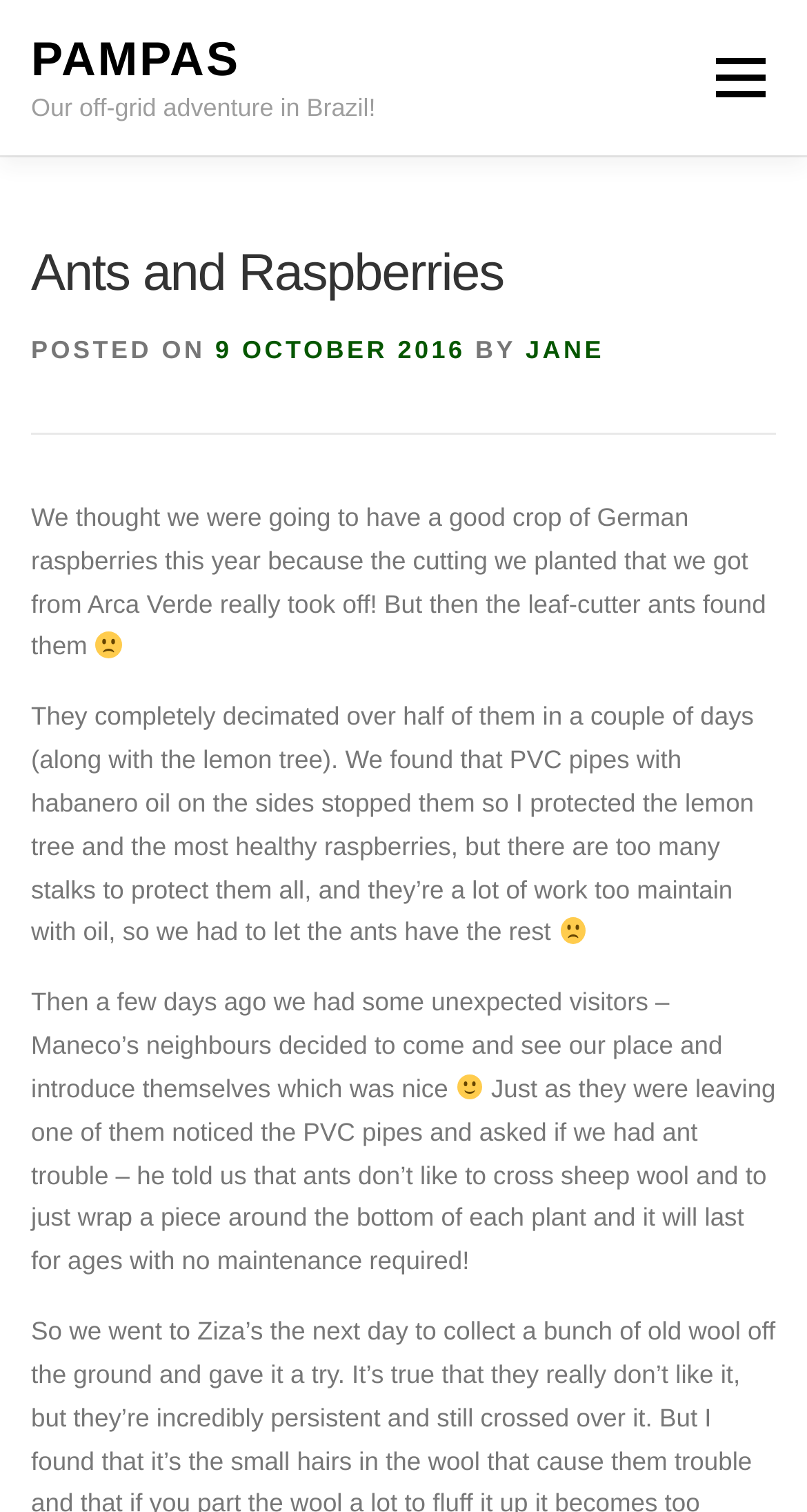What is the purpose of the PVC pipes with habanero oil?
Examine the image and give a concise answer in one word or a short phrase.

To stop ants